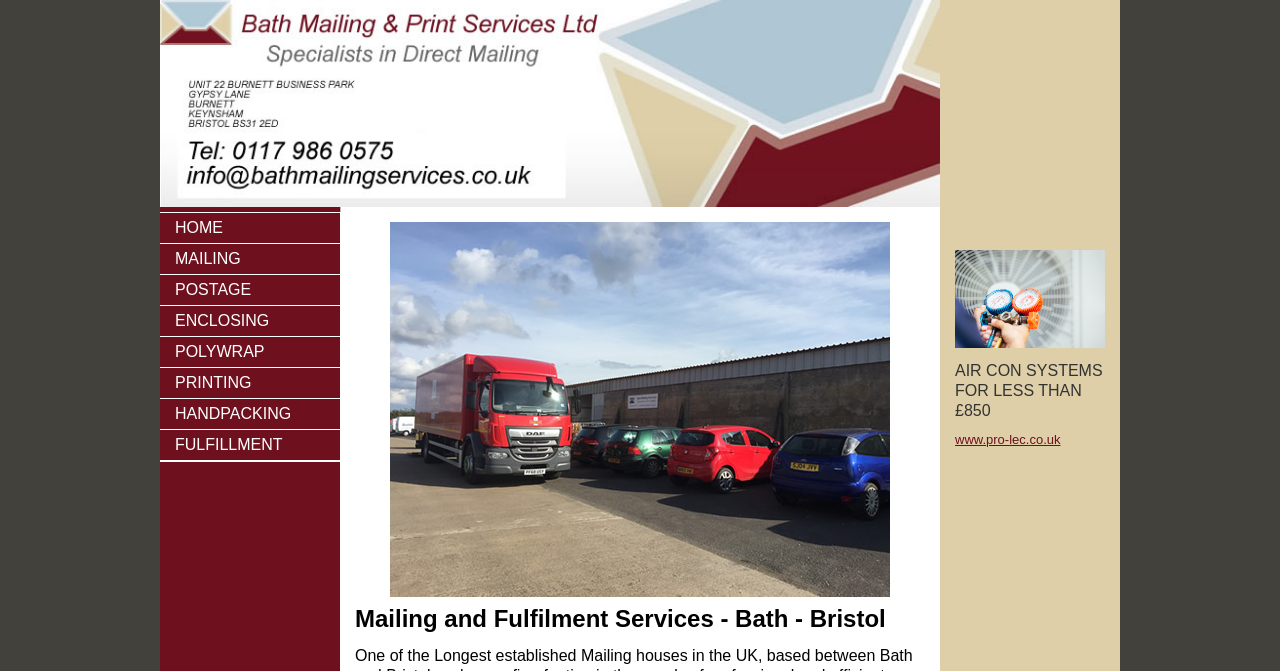Specify the bounding box coordinates of the area that needs to be clicked to achieve the following instruction: "click on MAILING link".

[0.125, 0.363, 0.266, 0.408]